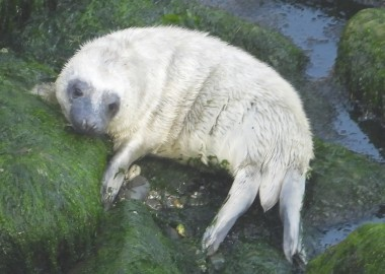Describe the image in great detail, covering all key points.

The image features a young grey seal pup resting on rocky terrain, showcasing its thick, white fur that is characteristic of its early life stage. The pup appears quite plump, a sign of good health, as it adapts to its environment. This image captures the essence of the pupping season, highlighting the critical early days of a seal's life spent on land. Such adorable pups rely heavily on their blubber reserves to survive while learning to hunt and feed. Protecting these vulnerable seal pups is essential, especially during this critical time, as human disturbances can have dire consequences for their survival and well-being.